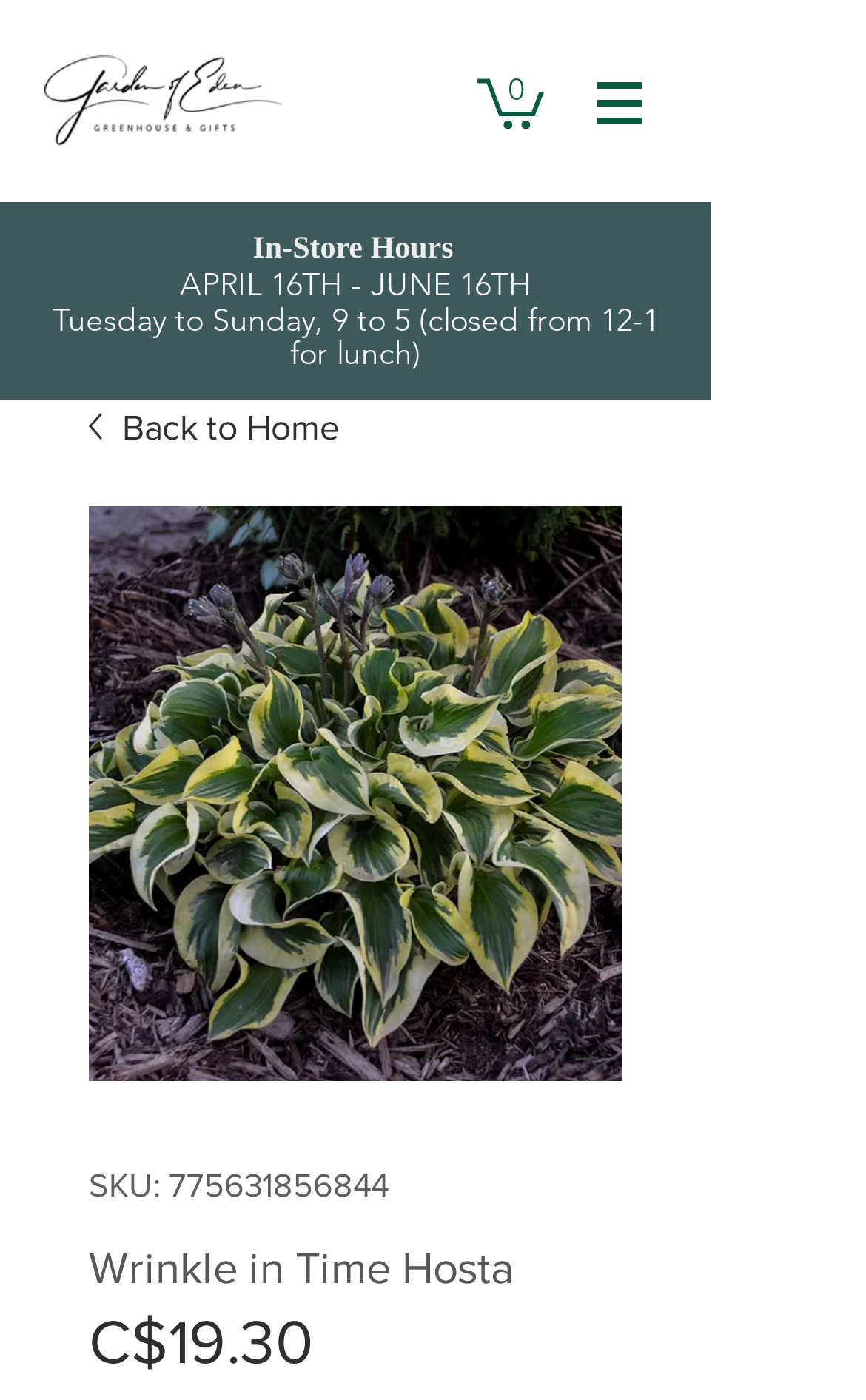What is the price of the 'Wrinkle in Time Hosta'?
Answer the question with a detailed explanation, including all necessary information.

I found the 'Wrinkle in Time Hosta' product information in the 'Slideshow' region, which includes the price 'C$19.30'.